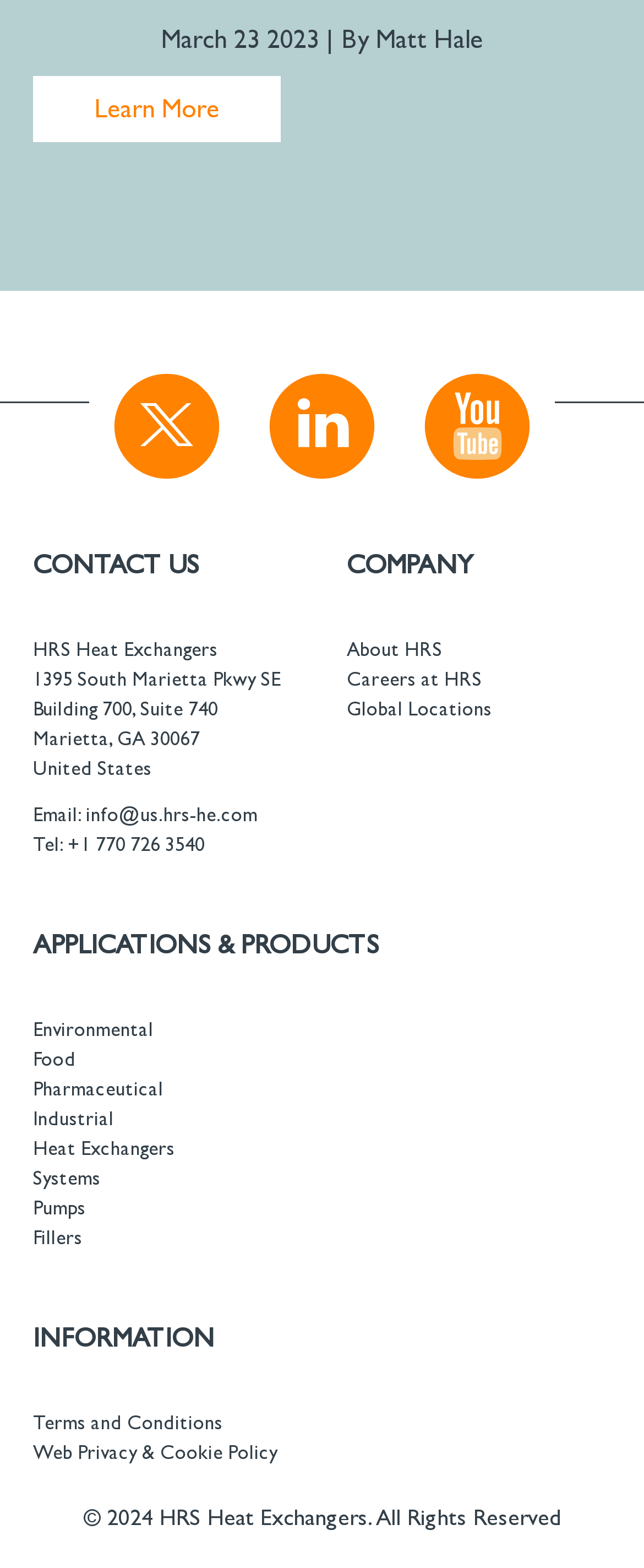Find the bounding box coordinates of the clickable area that will achieve the following instruction: "Explore the 'Environmental' application".

[0.051, 0.649, 0.238, 0.664]